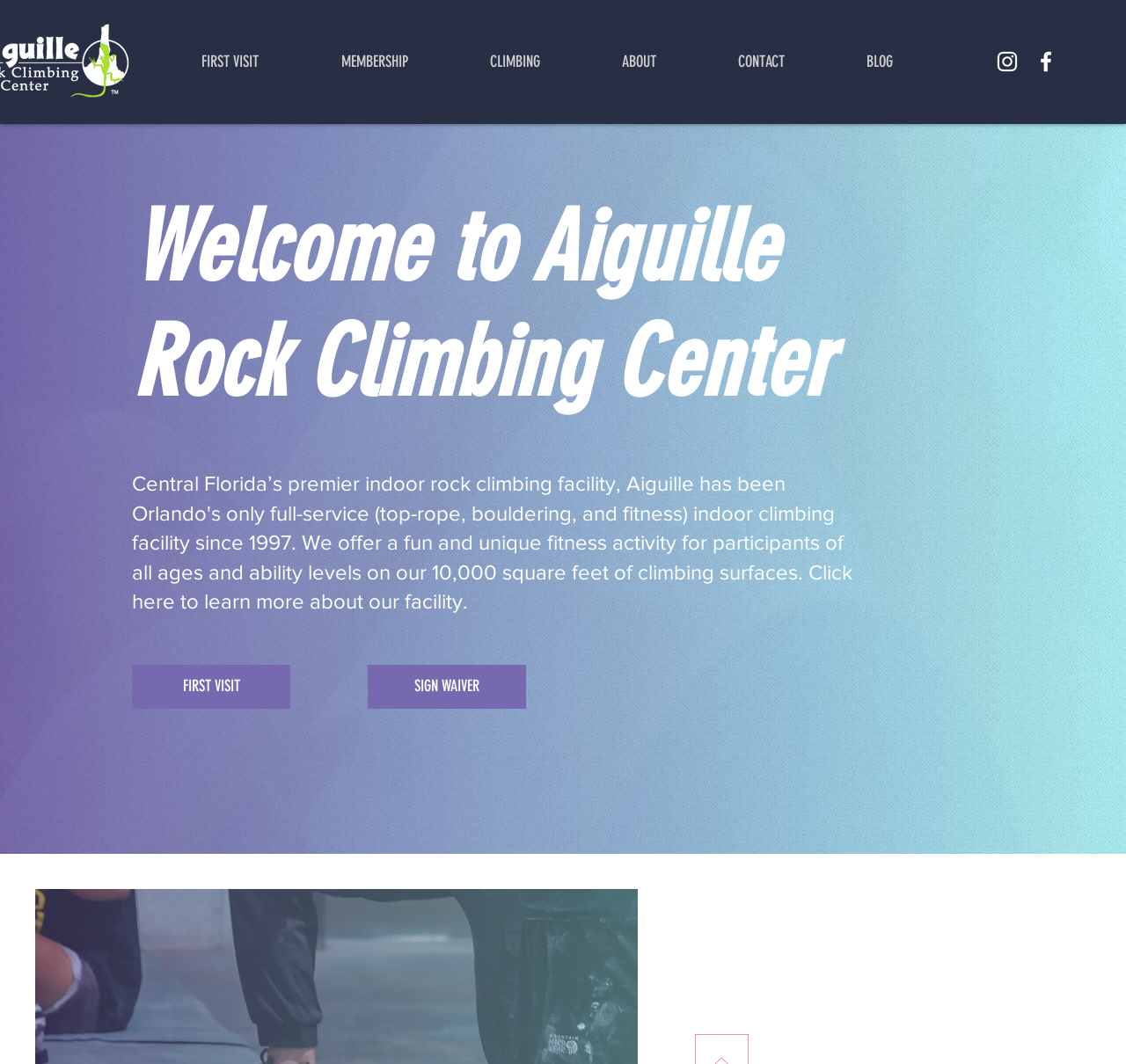What is the purpose of the facility?
Answer with a single word or phrase, using the screenshot for reference.

Indoor rock climbing